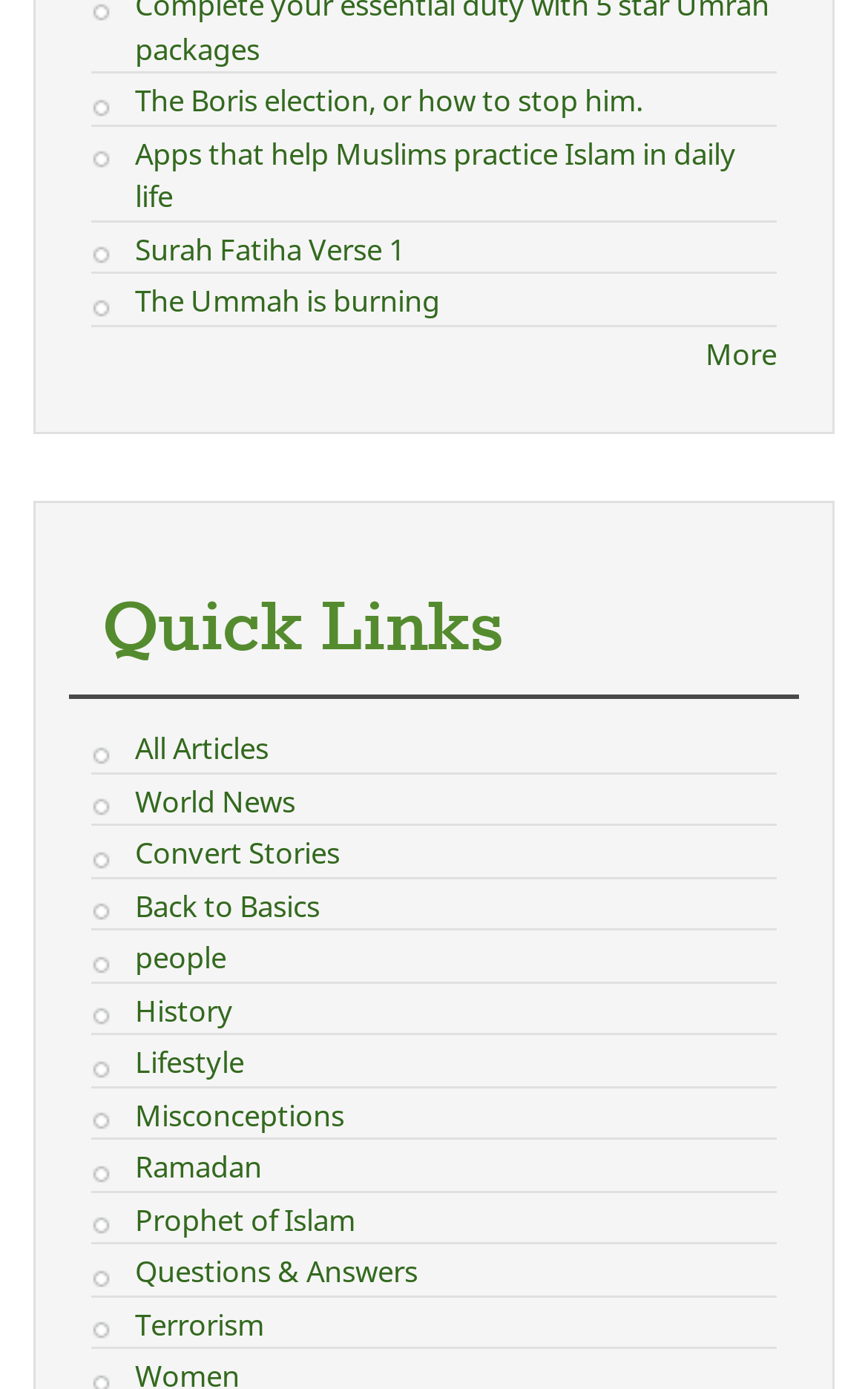Can you find the bounding box coordinates for the element that needs to be clicked to execute this instruction: "Explore the Quick Links section"? The coordinates should be given as four float numbers between 0 and 1, i.e., [left, top, right, bottom].

[0.118, 0.427, 0.882, 0.484]